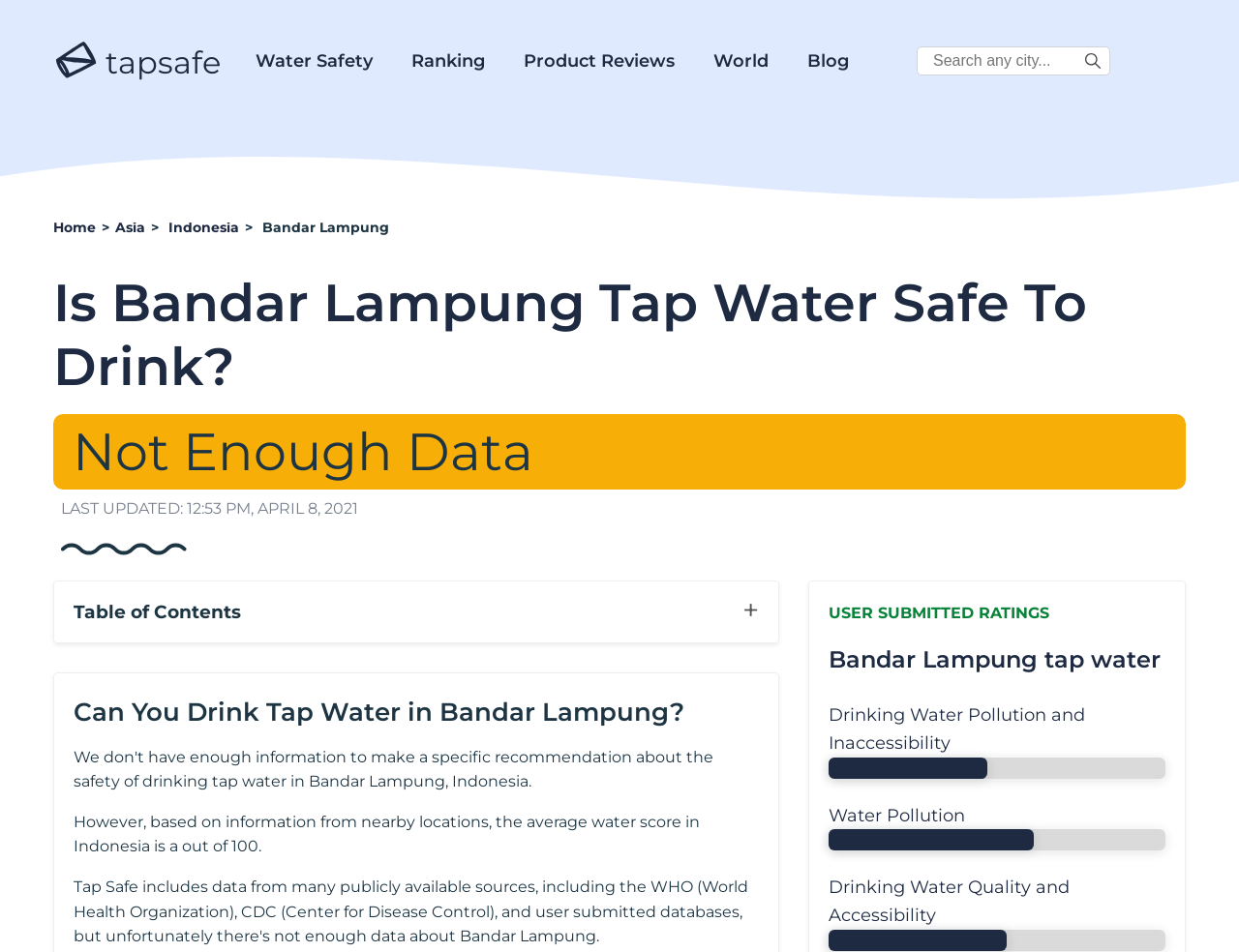Respond to the question with just a single word or phrase: 
What is the last updated time of the tap water safety information?

12:53 PM, APRIL 8, 2021